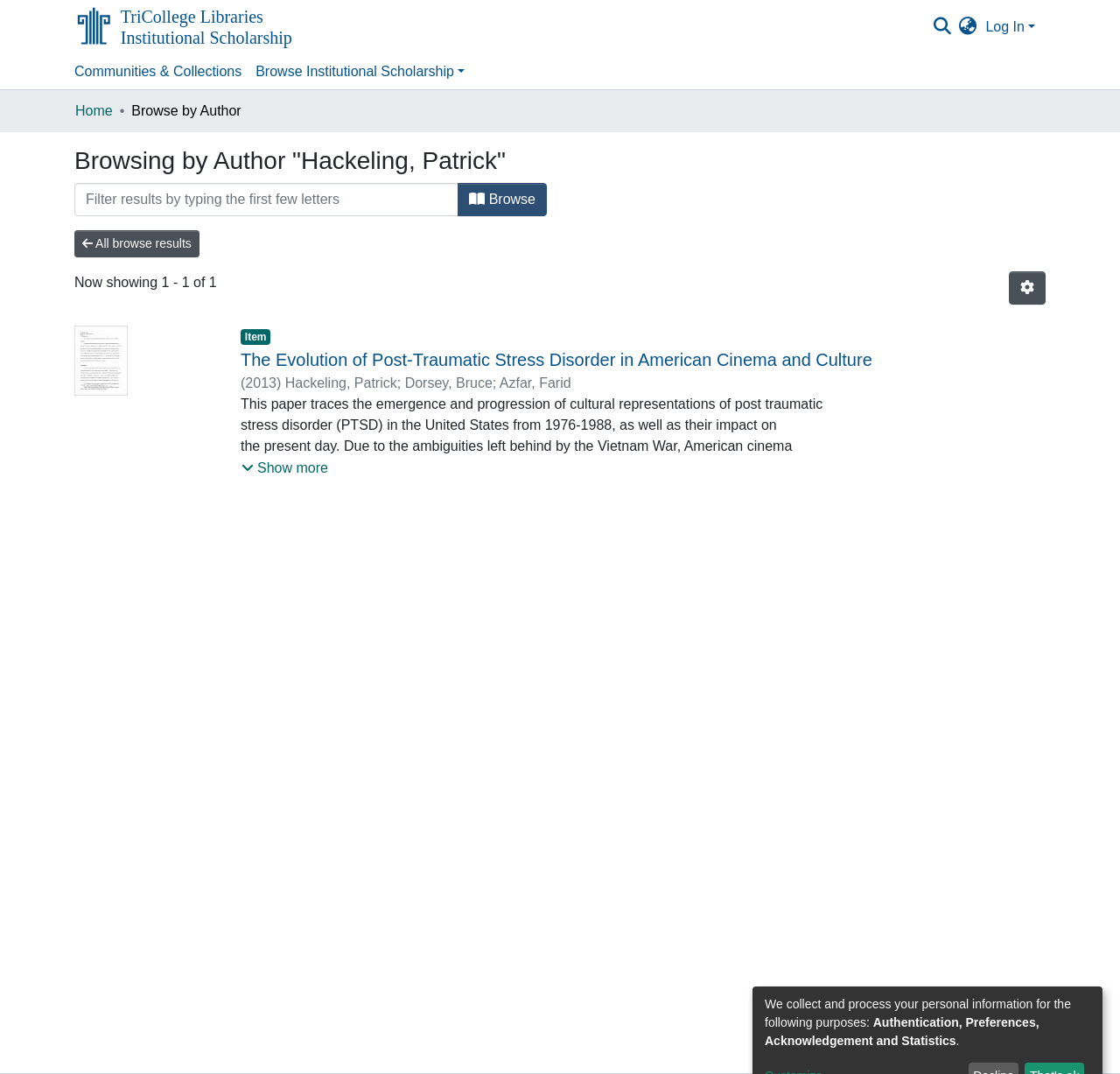What is the title of the displayed scholarship?
Please give a detailed answer to the question using the information shown in the image.

The answer can be found by looking at the link text 'The Evolution of Post-Traumatic Stress Disorder in American Cinema and Culture' which is the title of the displayed scholarship.